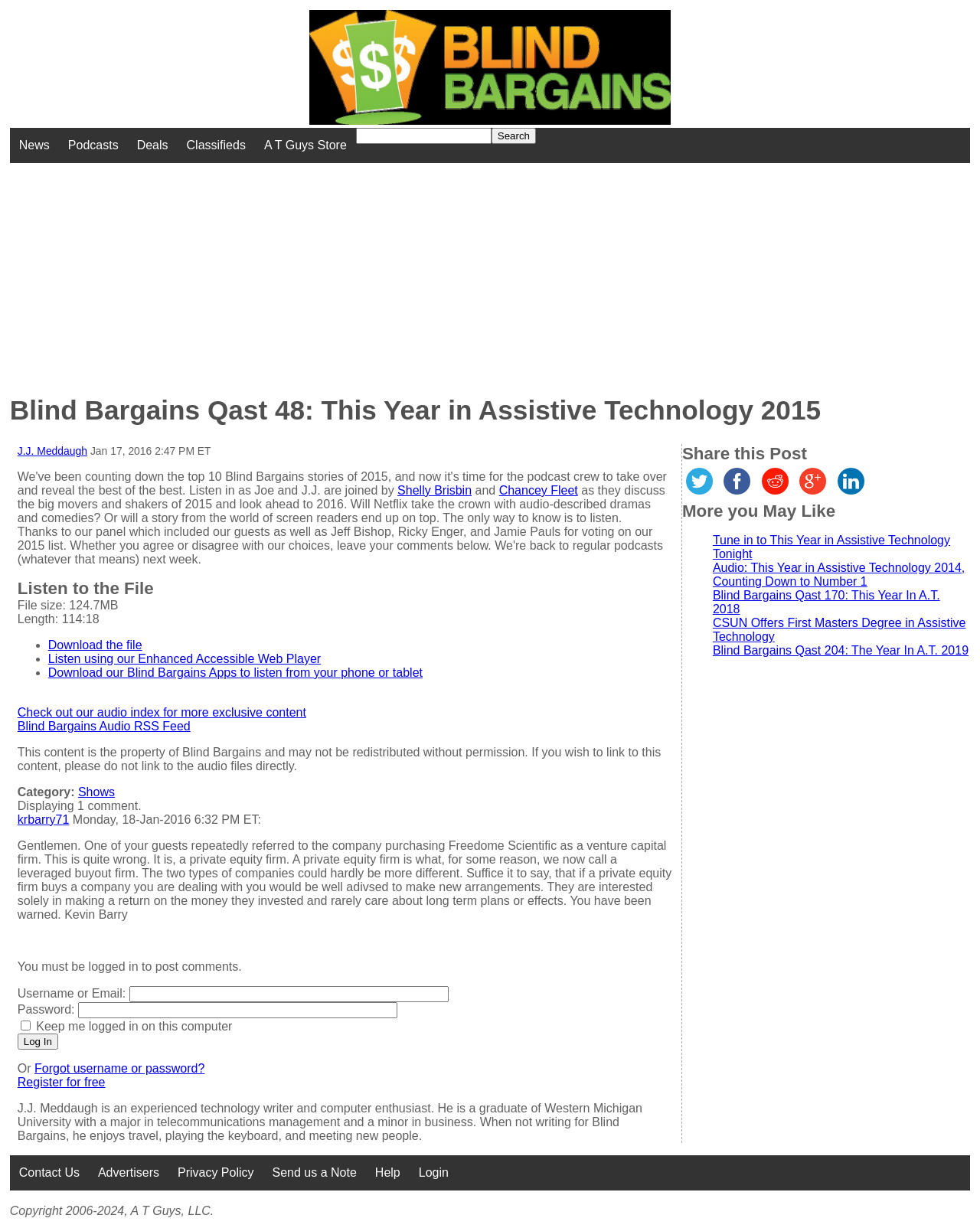Could you please study the image and provide a detailed answer to the question:
Who are the hosts of the podcast?

The hosts of the podcast can be found in the text 'J.J. Meddaugh, Shelly Brisbin, and Chancey Fleet as they discuss the big movers and shakers of 2015 and look ahead to 2016.' which is located in the main content area of the webpage.